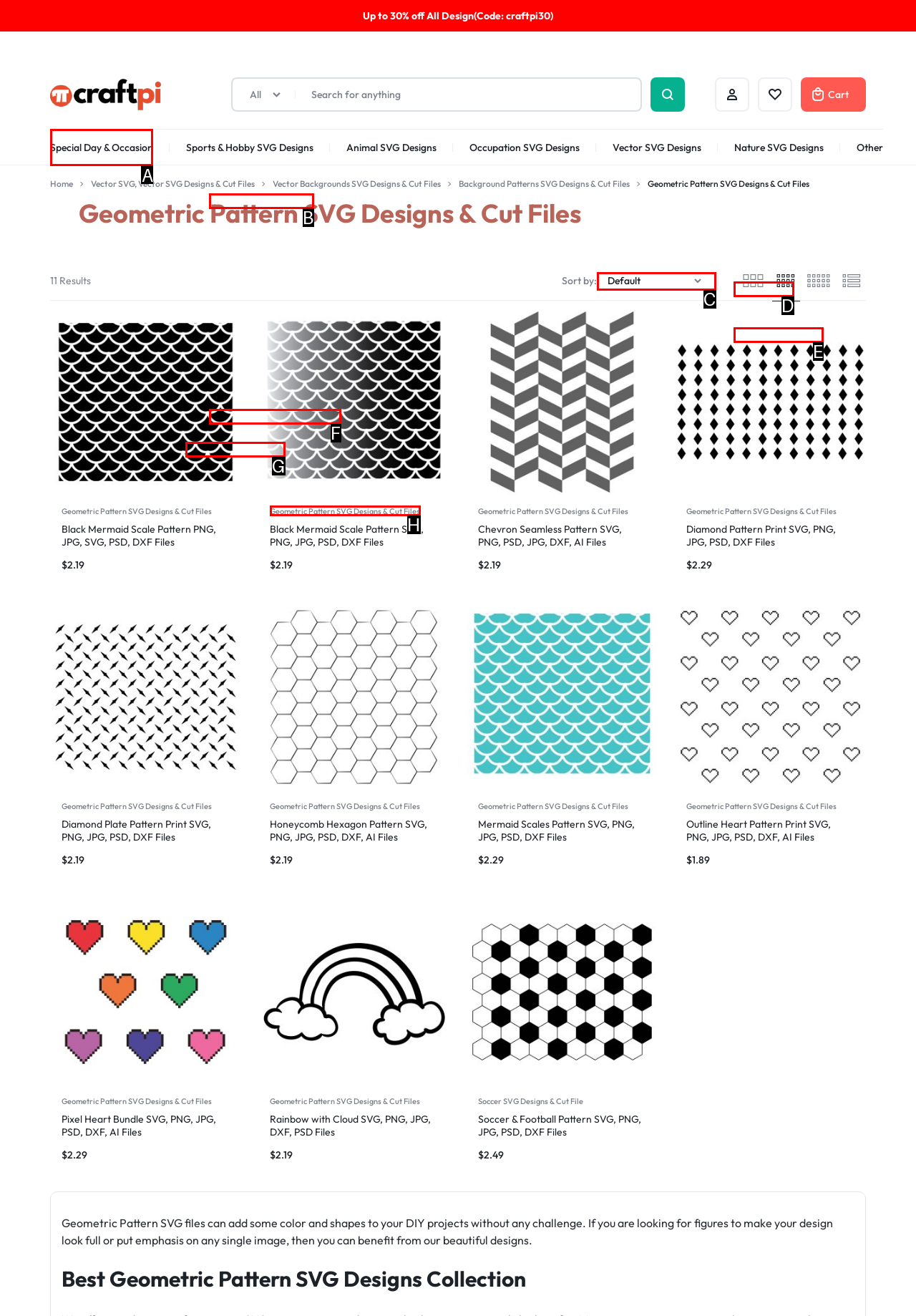For the task "View Special Day & Occasion designs", which option's letter should you click? Answer with the letter only.

A